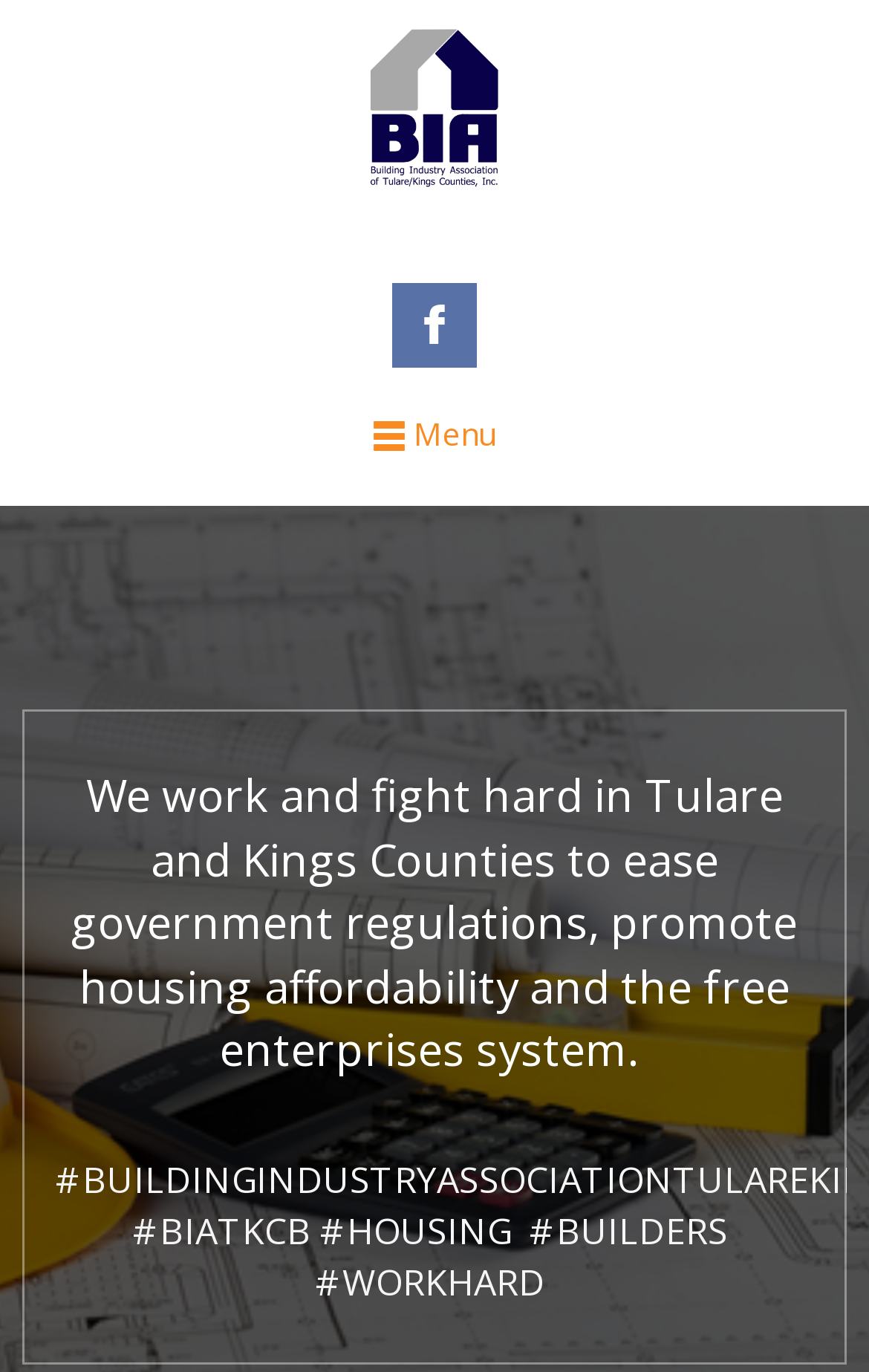Please give a succinct answer using a single word or phrase:
What is the tone of the second heading?

Emphasized